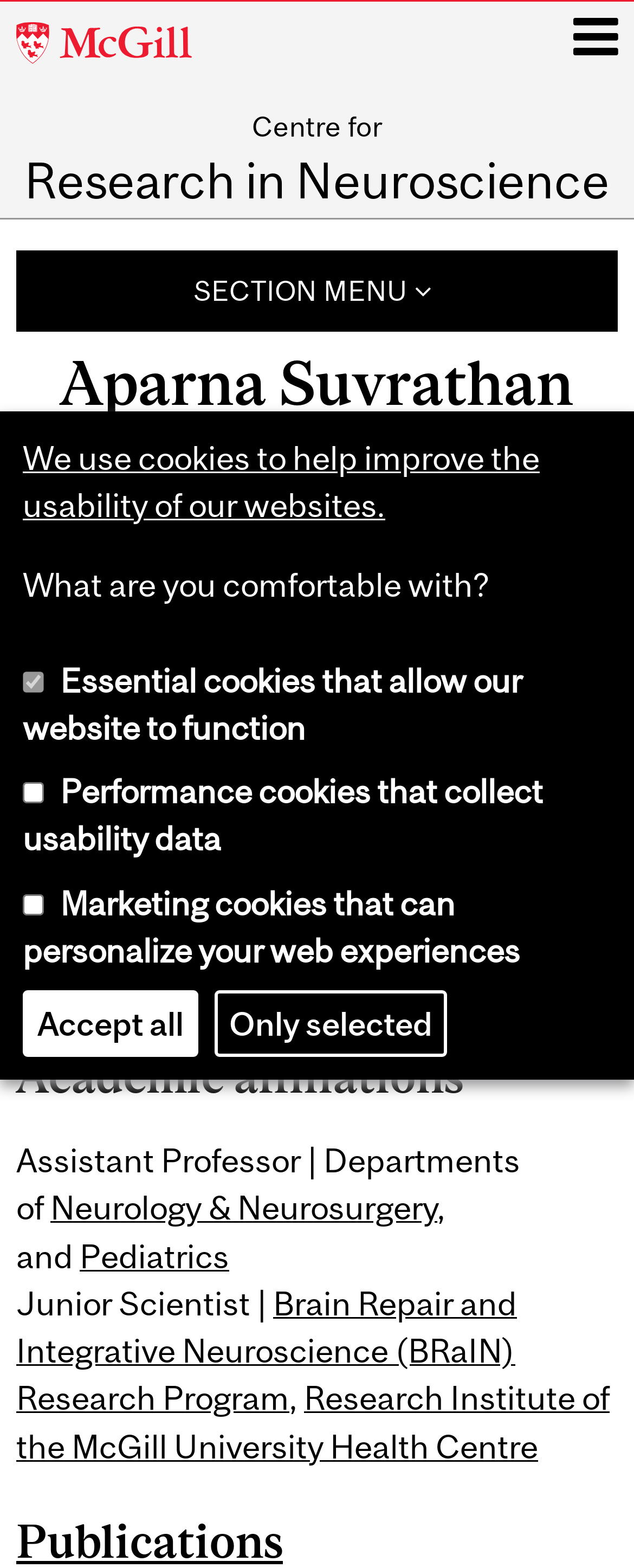Please determine the bounding box coordinates of the element's region to click for the following instruction: "Contact Aparna Suvrathan via email".

[0.579, 0.522, 0.969, 0.607]